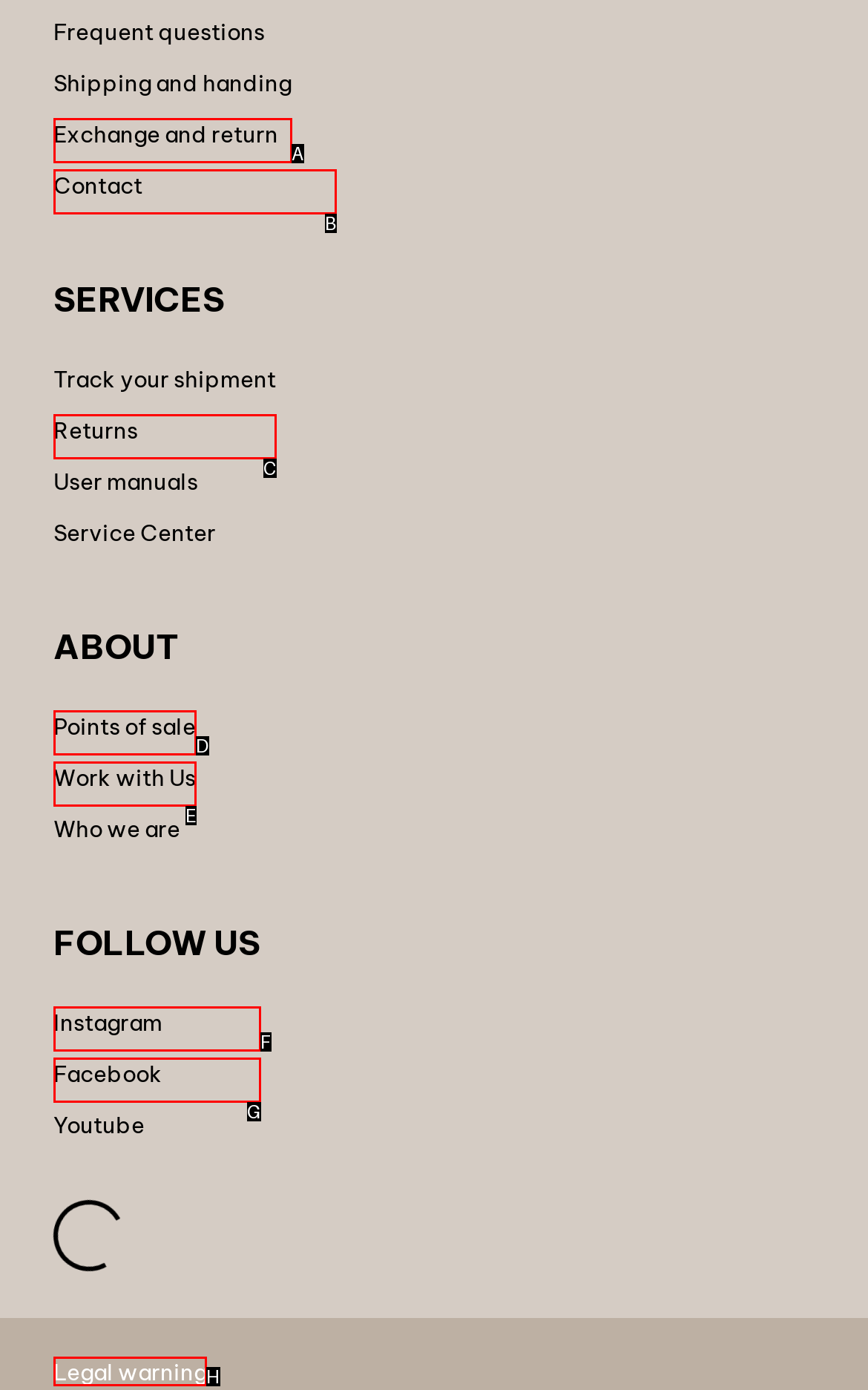Which HTML element should be clicked to fulfill the following task: Open the 'Menu'?
Reply with the letter of the appropriate option from the choices given.

None